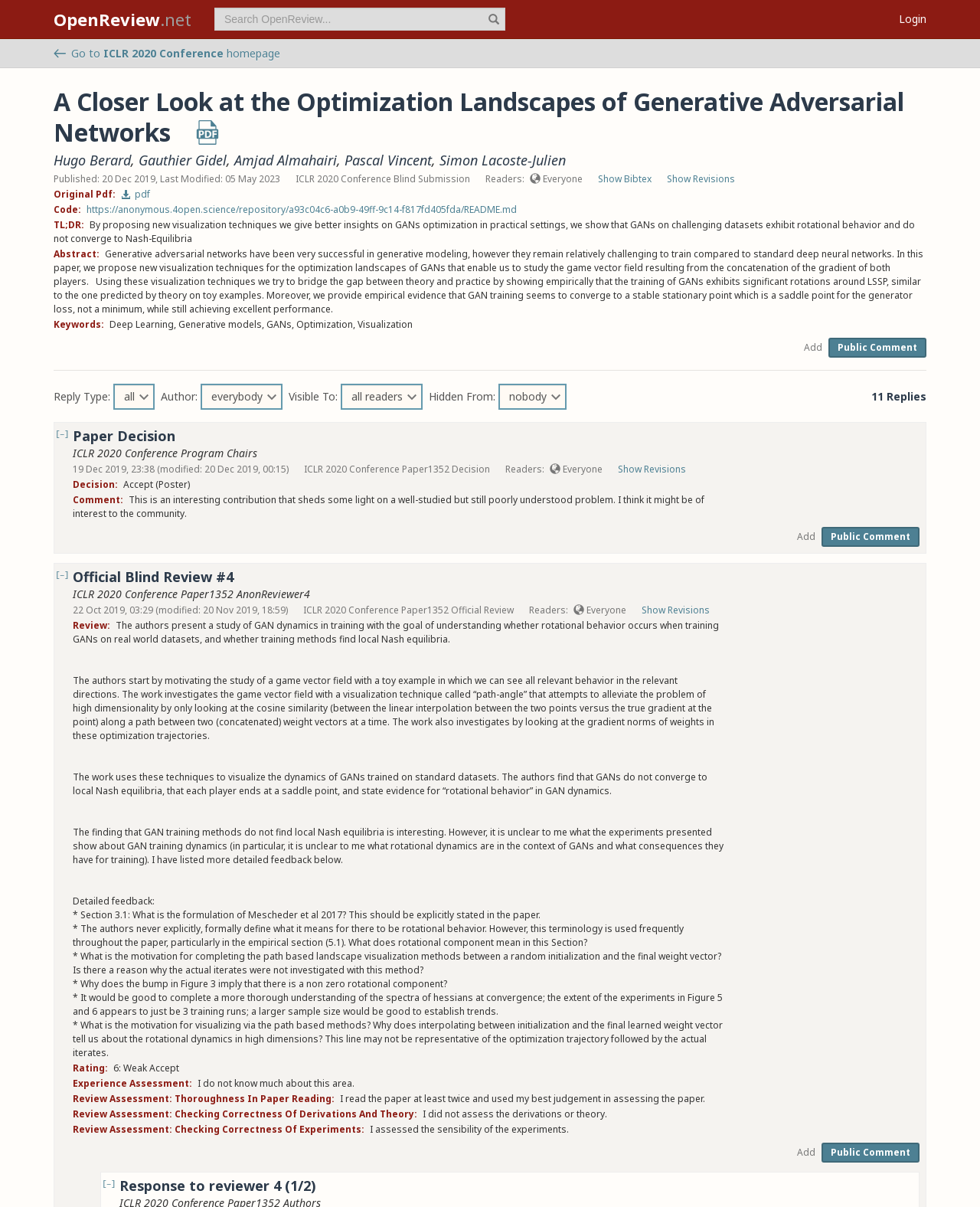Describe the webpage meticulously, covering all significant aspects.

This webpage is a paper review page on OpenReview.net, a platform for reviewing and discussing research papers. The page is dedicated to a specific paper titled "A Closer Look at the Optimization Landscapes of Generative Adversarial Networks" and displays various elements related to the paper and its reviews.

At the top of the page, there is a navigation bar with links to OpenReview.net, a search bar, and a login button. Below the navigation bar, there is a heading with the paper title, followed by a link to download the paper in PDF format.

The authors of the paper are listed, along with the publication date and a brief abstract summarizing the paper's content. The abstract explains that the paper proposes new visualization techniques to study the optimization landscapes of Generative Adversarial Networks (GANs) and shows that GANs exhibit rotational behavior and do not converge to Nash-Equilibria.

Below the abstract, there are several sections displaying information about the paper, including the original PDF link, code, and a TL;DR (Too Long; Didn't Read) summary. The abstract and TL;DR sections provide a concise overview of the paper's content.

The page also displays a list of keywords related to the paper, including "Deep Learning", "Generative models", "GANs", "Optimization", and "Visualization".

The main content of the page is dedicated to the reviews of the paper. There are several reviews, each with a heading indicating the type of review (e.g., "Paper Decision", "Official Blind Review #4"). Each review includes the reviewer's comments, ratings, and assessments of the paper's quality and relevance.

The reviews are organized in a hierarchical structure, with each review section containing several sub-sections, including the reviewer's comments, ratings, and assessments. The comments section provides a detailed evaluation of the paper, highlighting its strengths and weaknesses, and suggesting areas for improvement. The ratings section displays the reviewer's overall rating of the paper, along with their assessment of the paper's quality and relevance.

Overall, the webpage provides a comprehensive overview of the paper, including its content, reviews, and ratings, allowing users to assess the paper's quality and relevance.